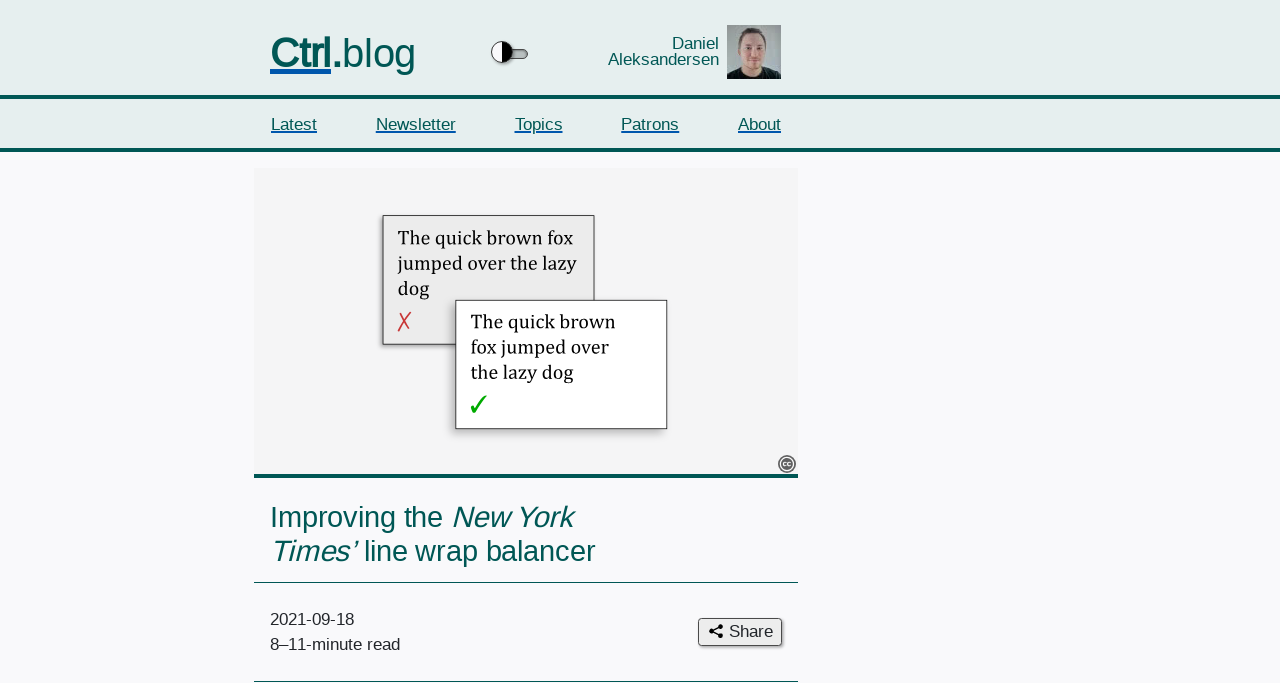Find the bounding box coordinates of the element to click in order to complete this instruction: "Share the article". The bounding box coordinates must be four float numbers between 0 and 1, denoted as [left, top, right, bottom].

[0.545, 0.905, 0.611, 0.946]